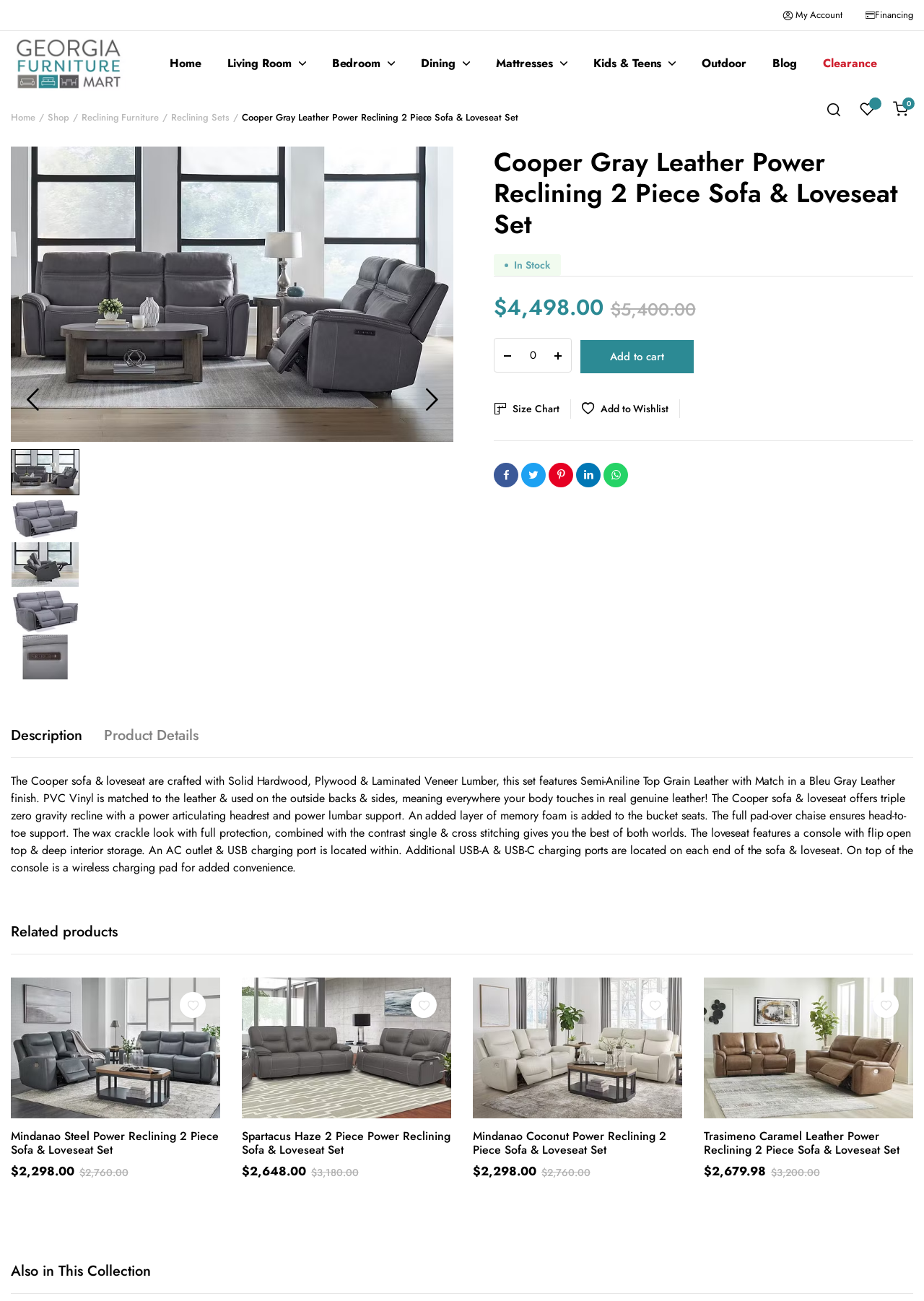Please give the bounding box coordinates of the area that should be clicked to fulfill the following instruction: "View Cooper Gray Leather Power Reclining 2 Piece Sofa & Loveseat Set details". The coordinates should be in the format of four float numbers from 0 to 1, i.e., [left, top, right, bottom].

[0.262, 0.085, 0.561, 0.096]